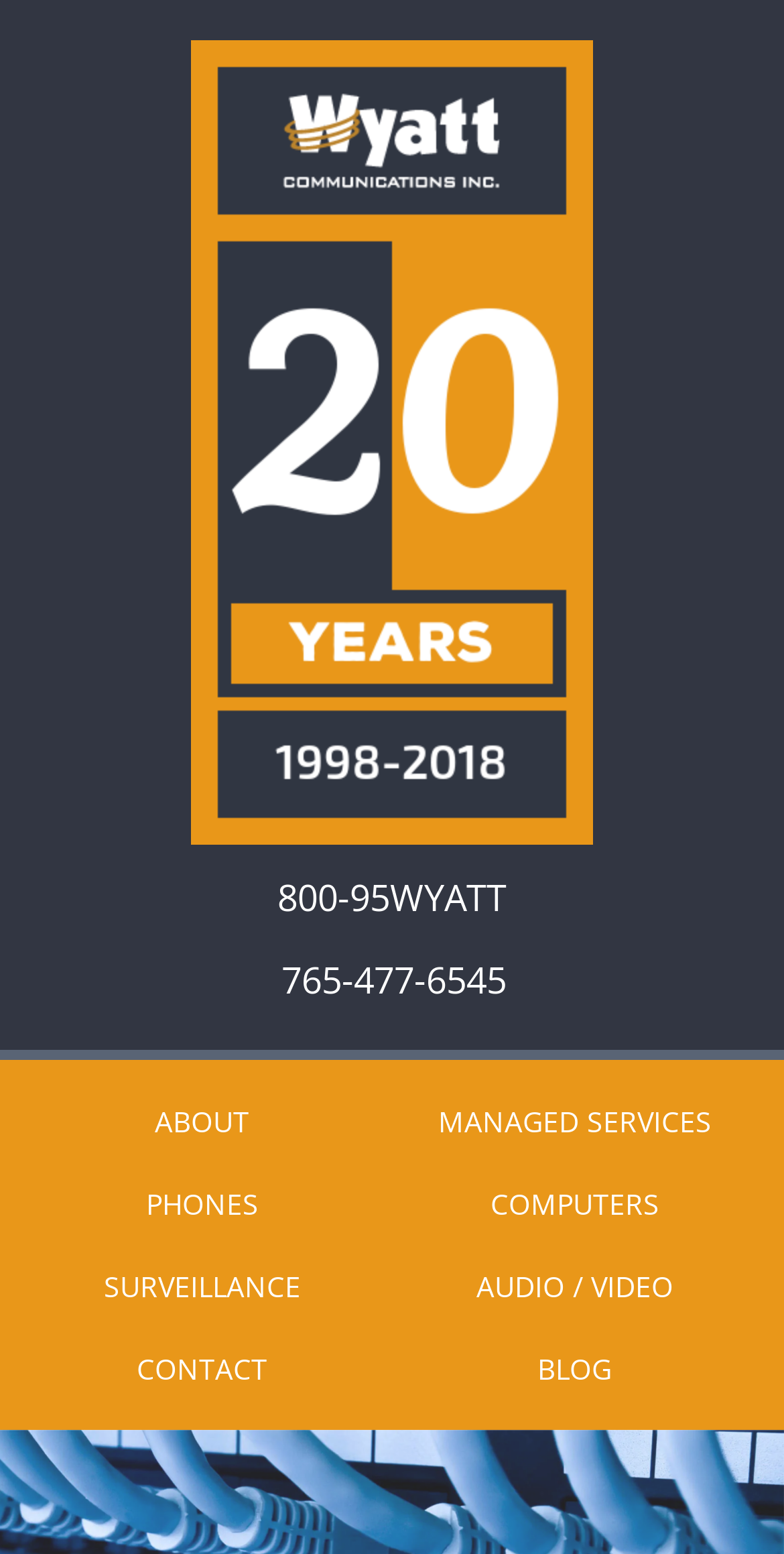Locate the bounding box coordinates of the element that should be clicked to fulfill the instruction: "visit the ABOUT page".

[0.026, 0.694, 0.491, 0.748]